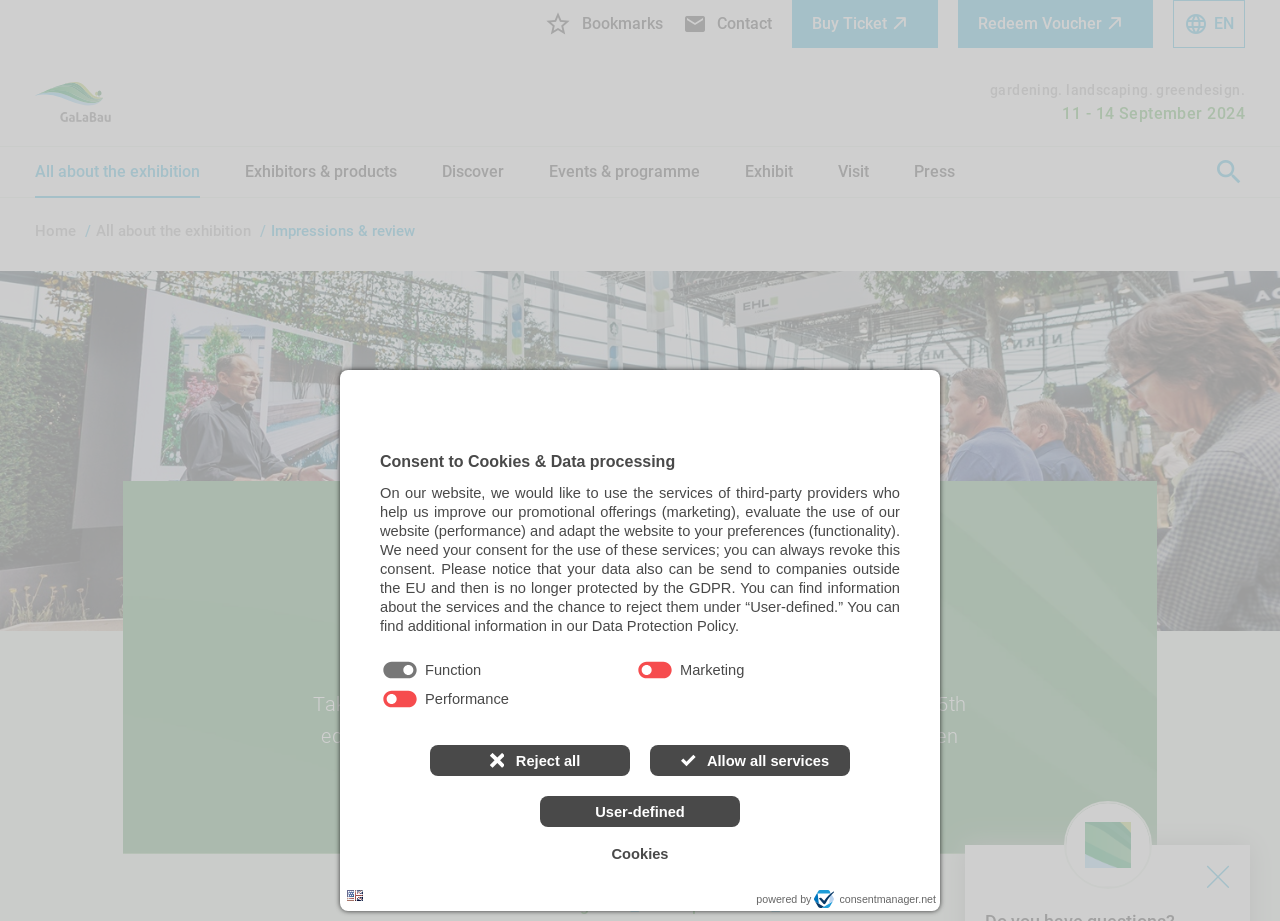Please locate the bounding box coordinates of the element that should be clicked to complete the given instruction: "Click the 'Buy Ticket' button".

[0.619, 0.007, 0.733, 0.046]